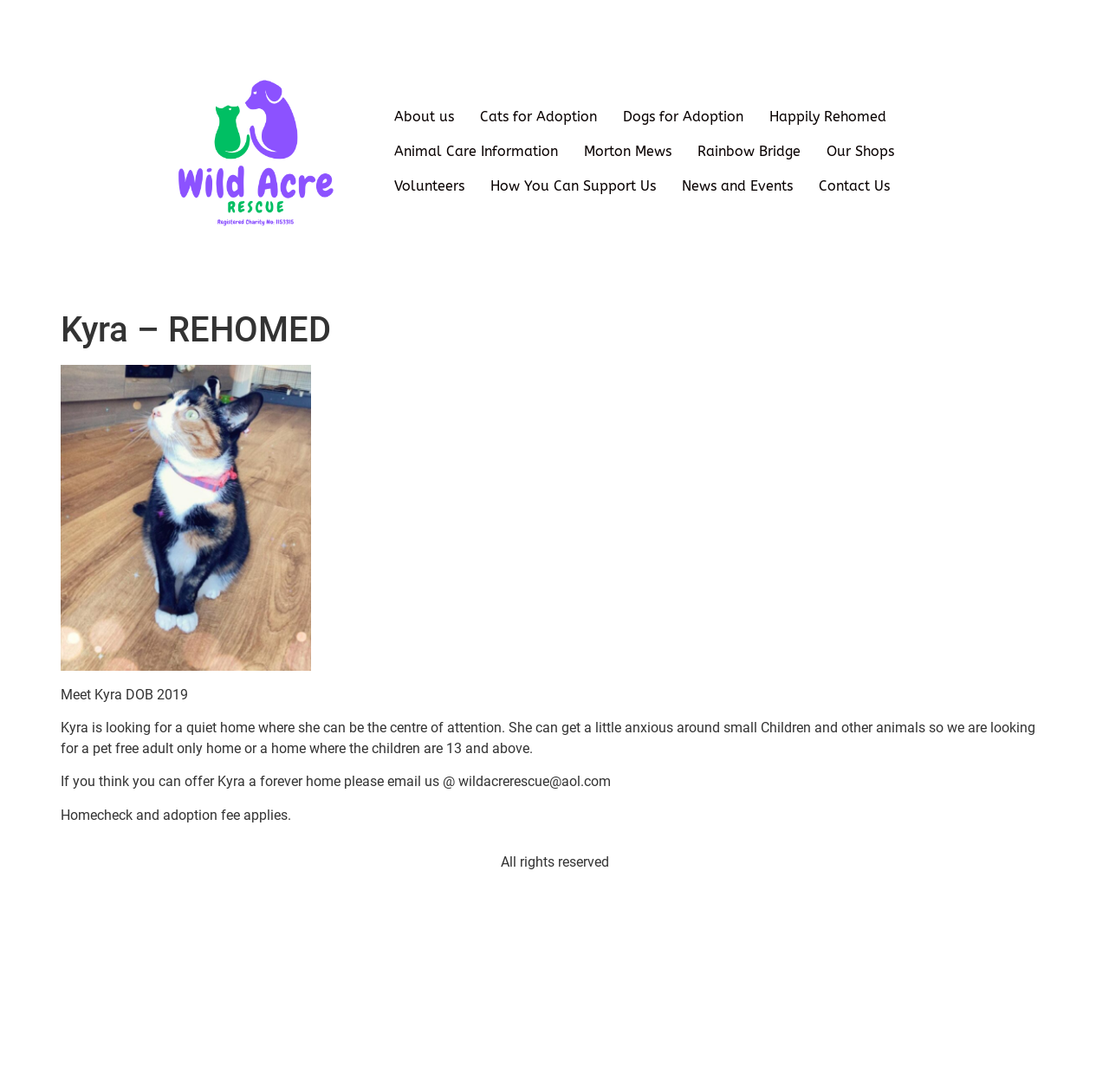Identify and extract the heading text of the webpage.

Kyra – REHOMED